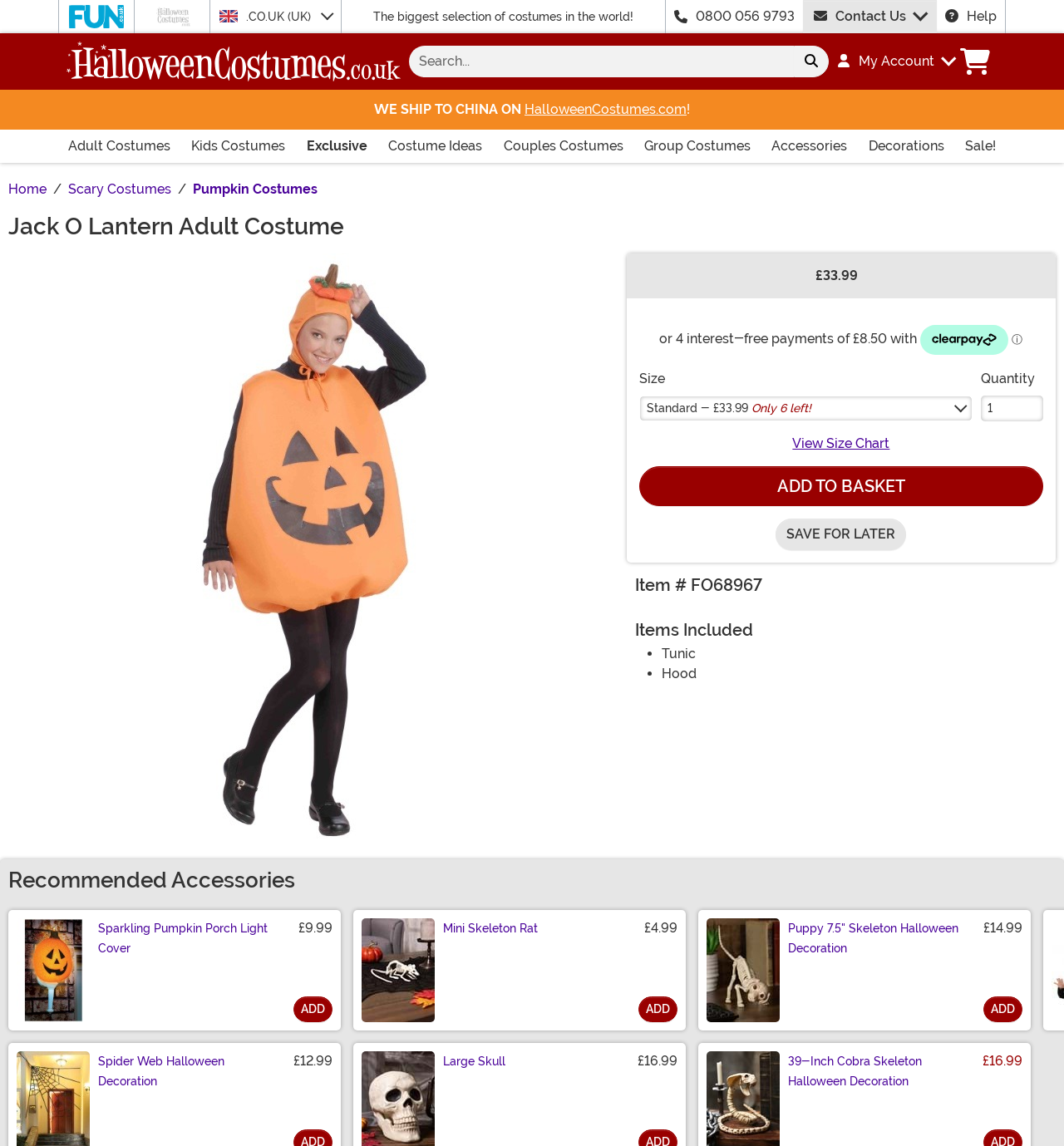Can you find the bounding box coordinates for the element that needs to be clicked to execute this instruction: "Add the Sparkling Pumpkin Porch Light Cover to the basket"? The coordinates should be given as four float numbers between 0 and 1, i.e., [left, top, right, bottom].

[0.276, 0.869, 0.312, 0.892]